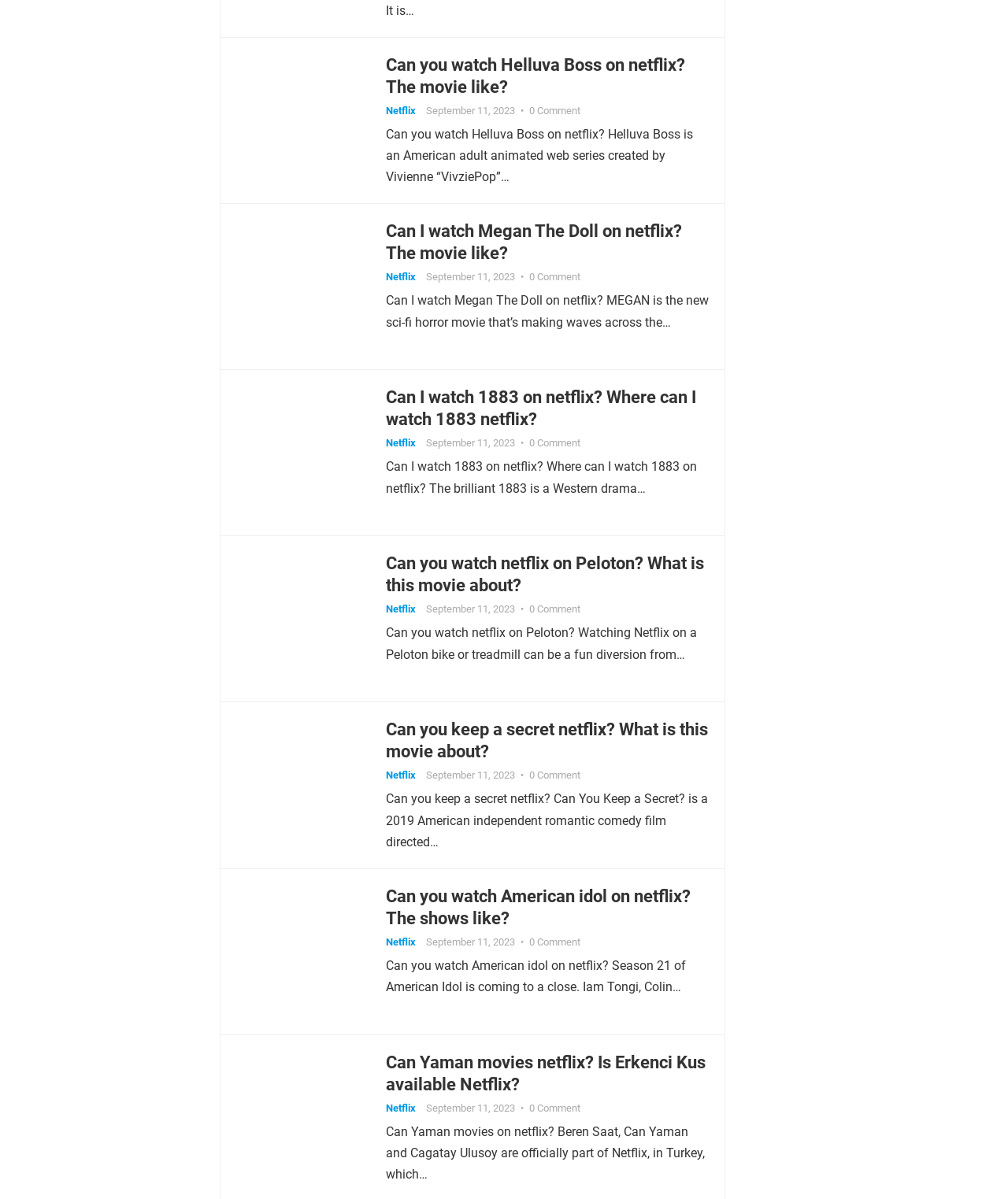How many Netflix-related articles are on this page?
Answer with a single word or phrase, using the screenshot for reference.

10